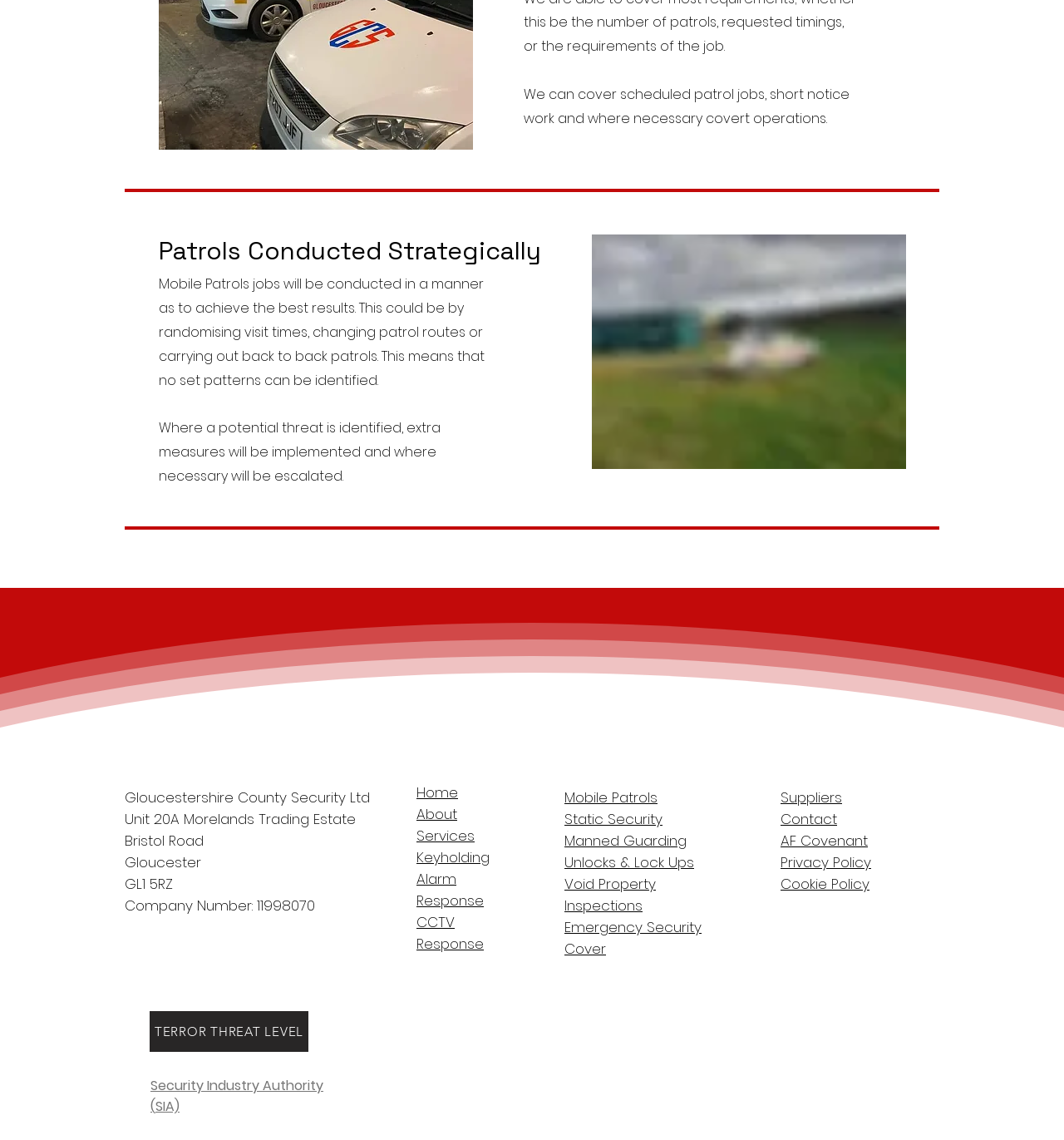Using details from the image, please answer the following question comprehensively:
What is the address of the company?

I found the address of the company by looking at the static text elements with IDs 130, 131, and 133. These elements contain the address information, which is 'Unit 20A Morelands Trading Estate, Bristol Road, GL1 5RZ'.